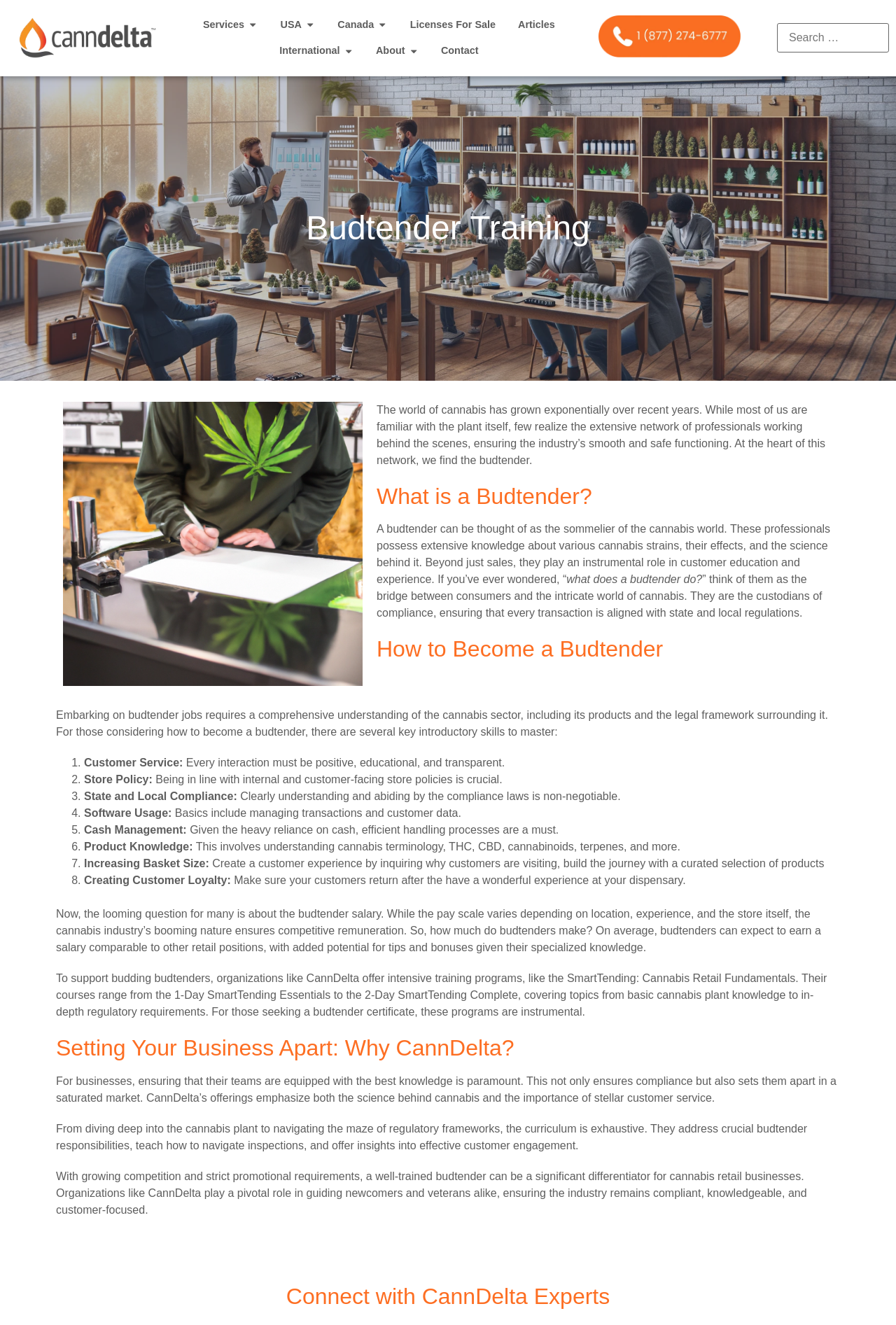What is a budtender?
Examine the screenshot and reply with a single word or phrase.

Sommelier of cannabis world